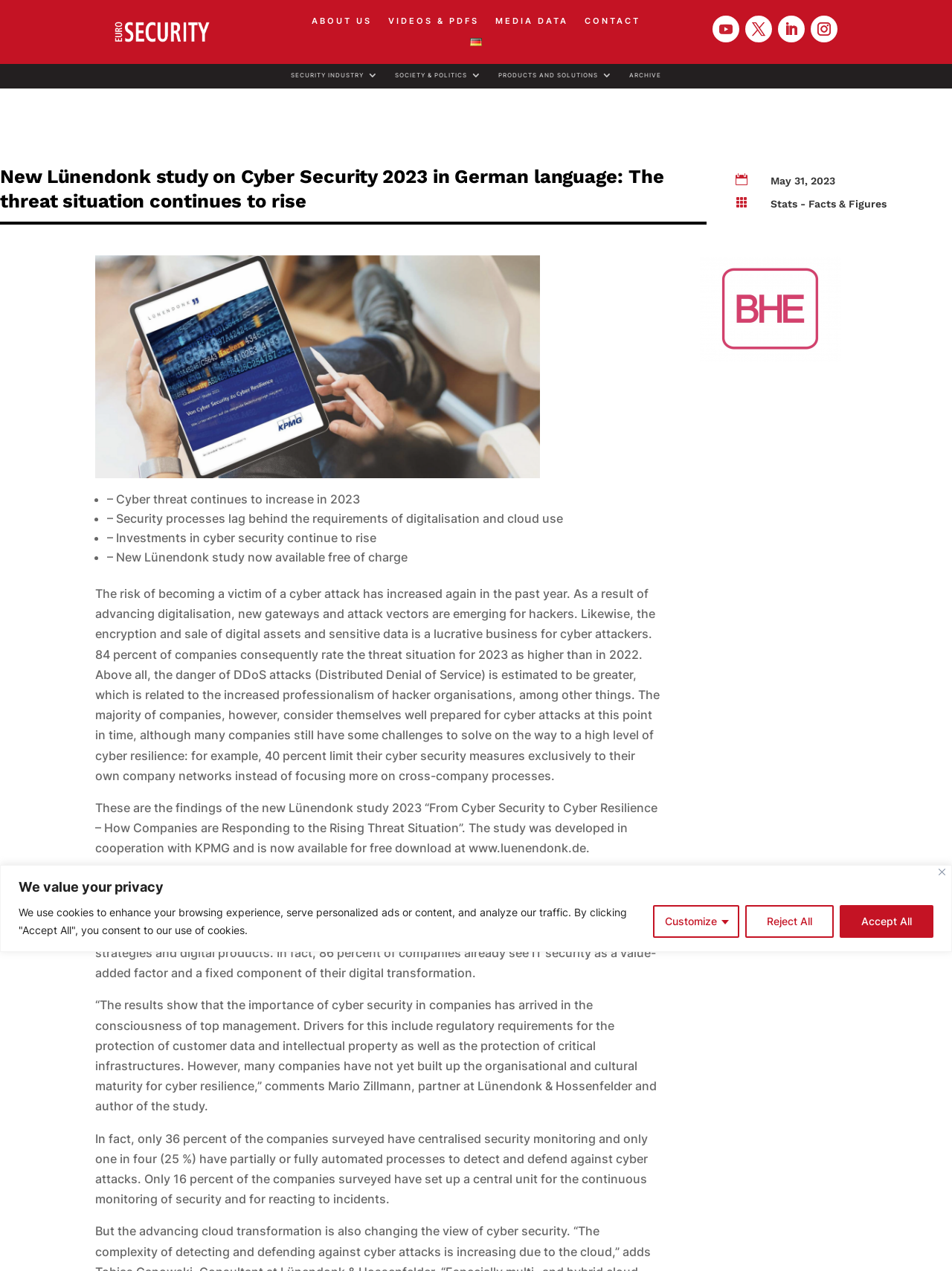Determine the bounding box coordinates for the HTML element described here: "Inter Culturalu".

None